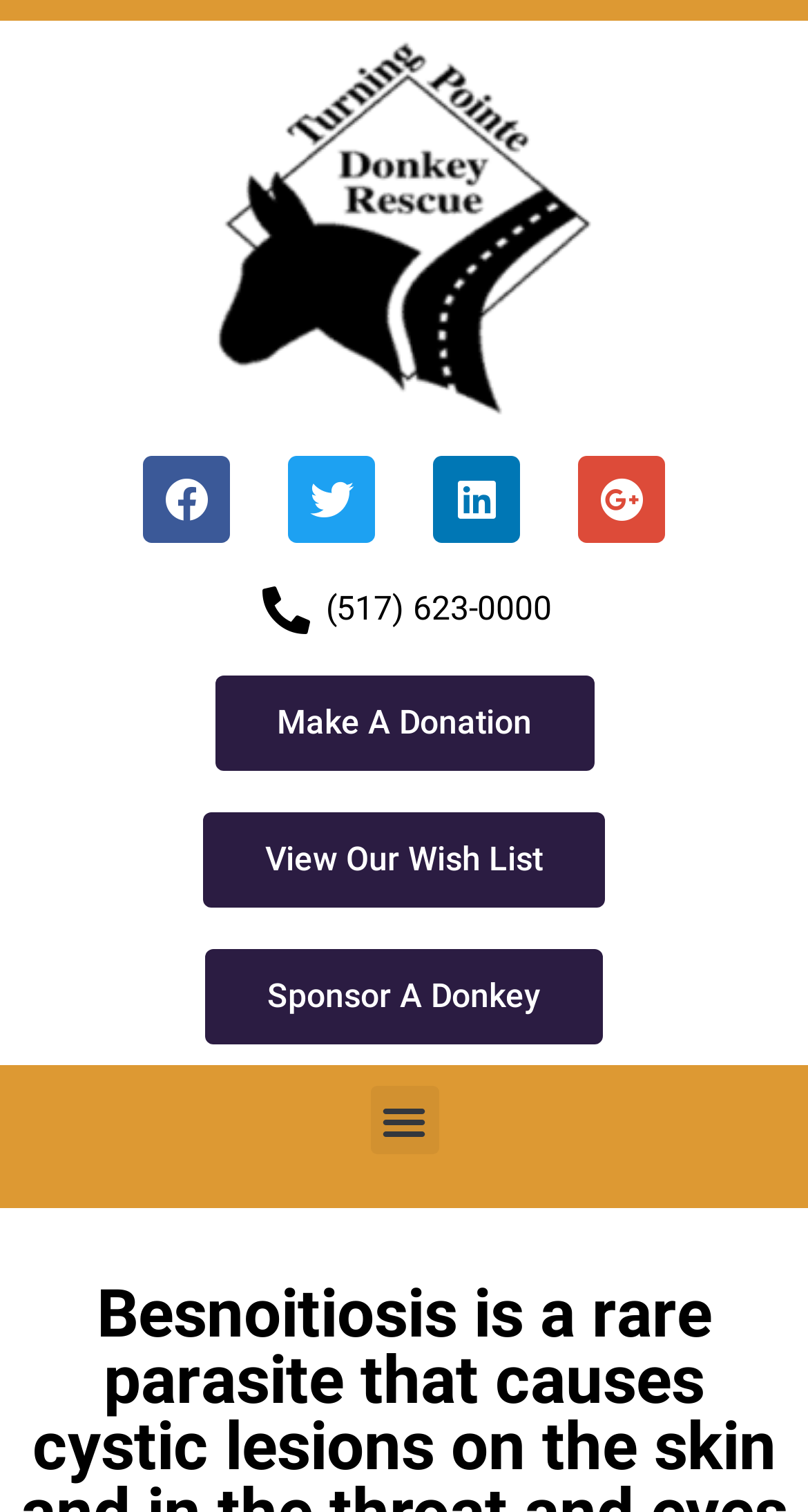Respond with a single word or phrase:
What is the phone number provided?

(517) 623-0000